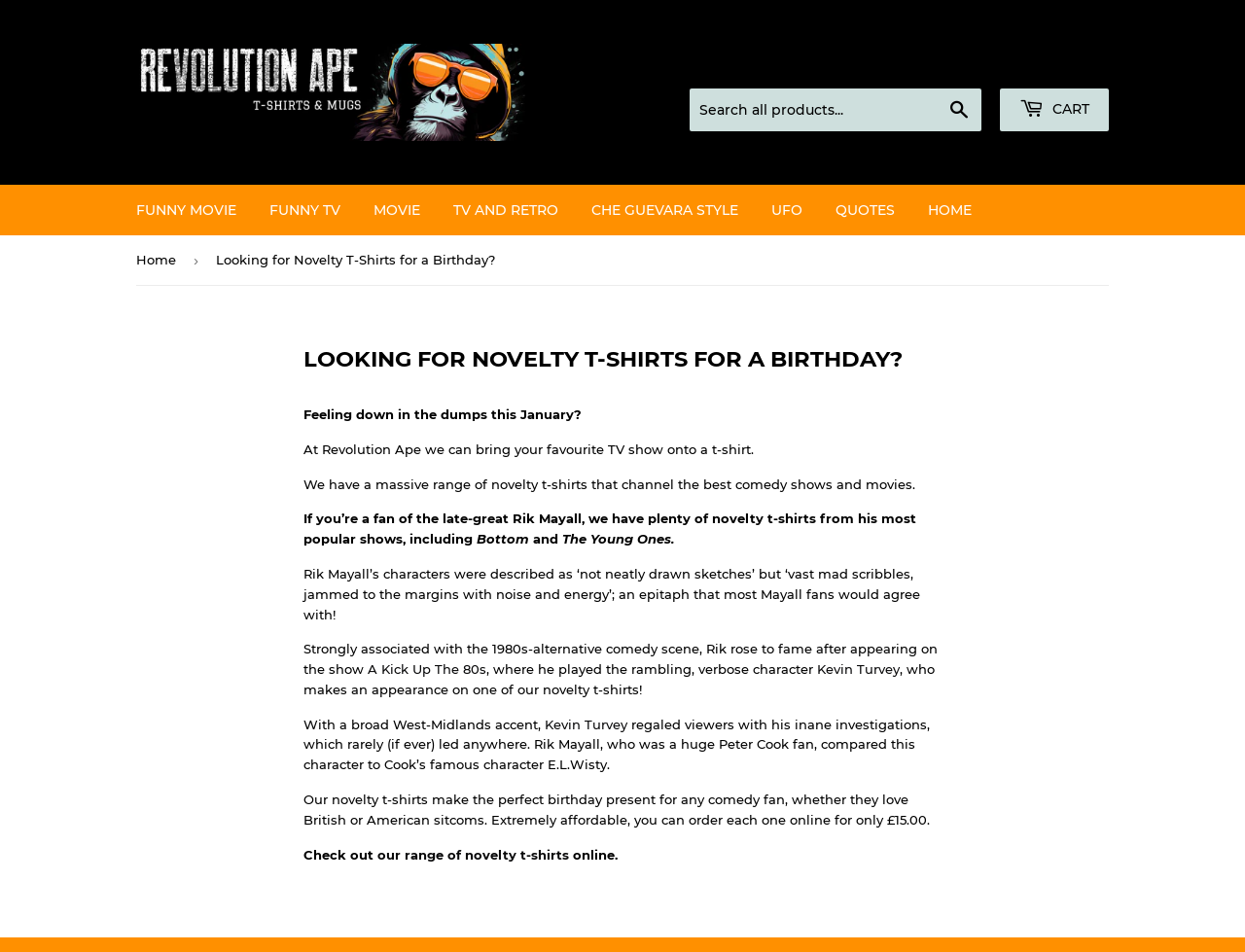Find and specify the bounding box coordinates that correspond to the clickable region for the instruction: "View Funny Movie t-shirts".

[0.098, 0.194, 0.202, 0.248]